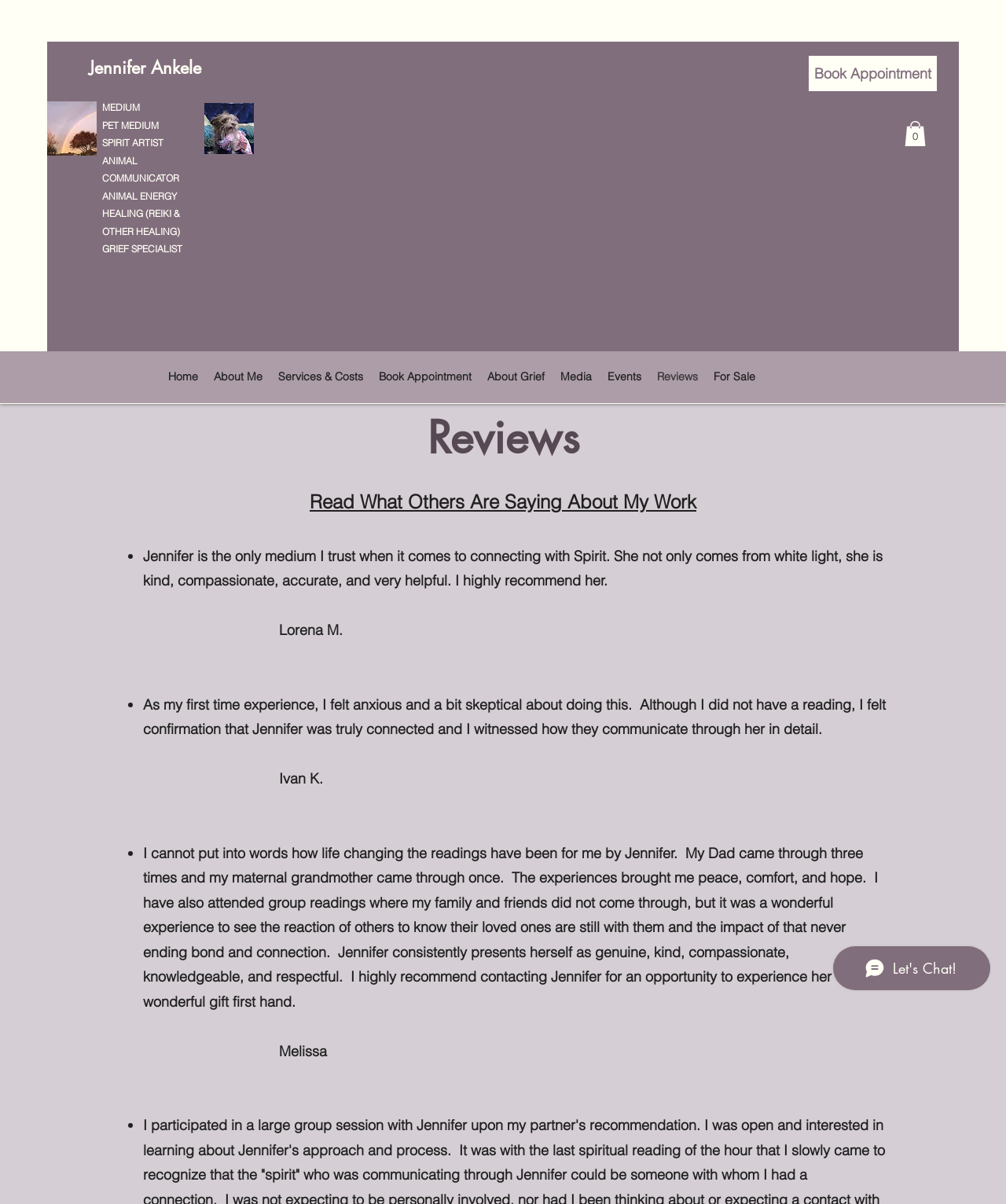Identify the bounding box coordinates for the element you need to click to achieve the following task: "Click the 'Reviews' link in the navigation menu". The coordinates must be four float values ranging from 0 to 1, formatted as [left, top, right, bottom].

[0.645, 0.3, 0.701, 0.326]